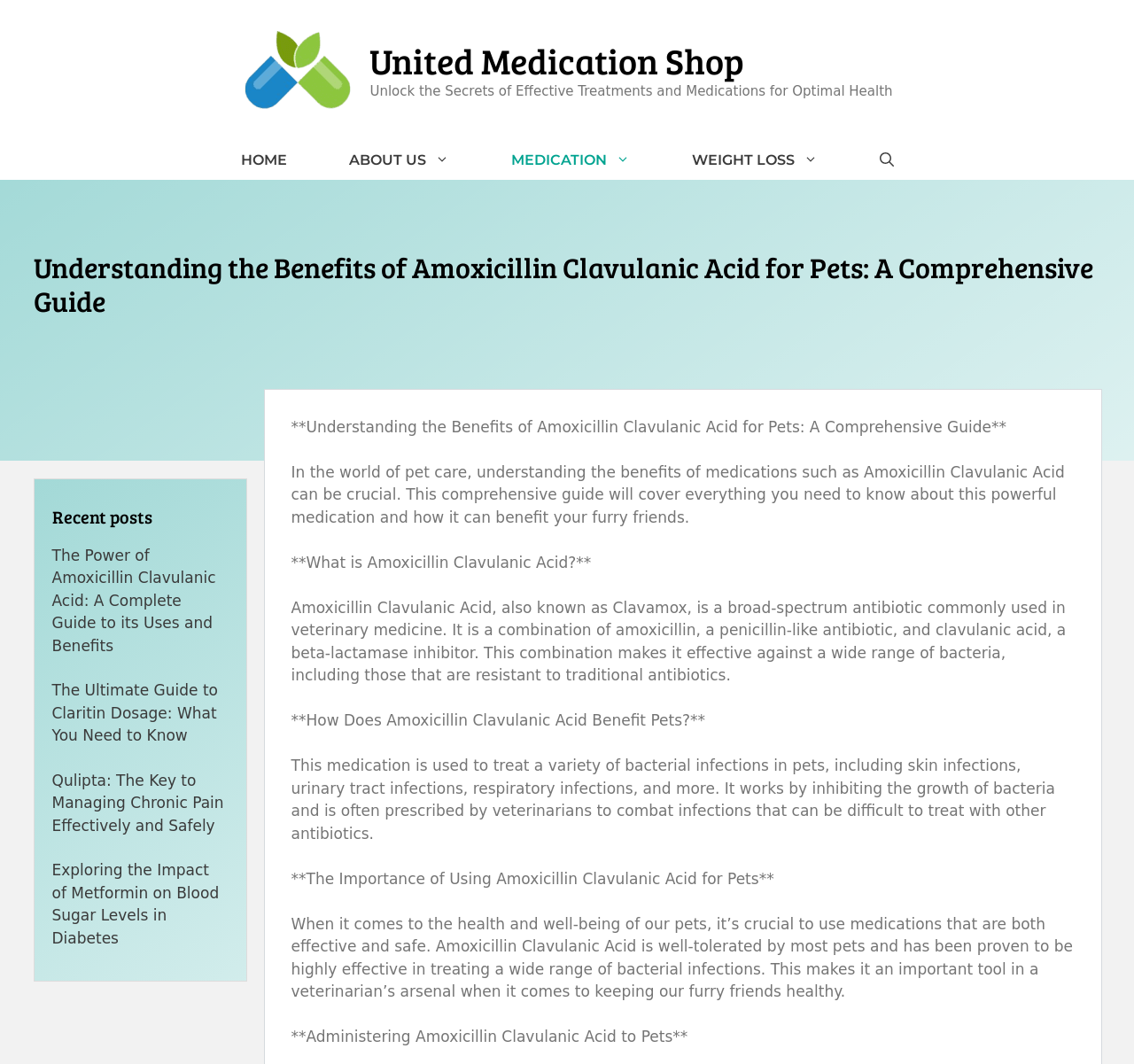Please determine the bounding box coordinates of the element's region to click for the following instruction: "Open the search".

[0.748, 0.132, 0.815, 0.169]